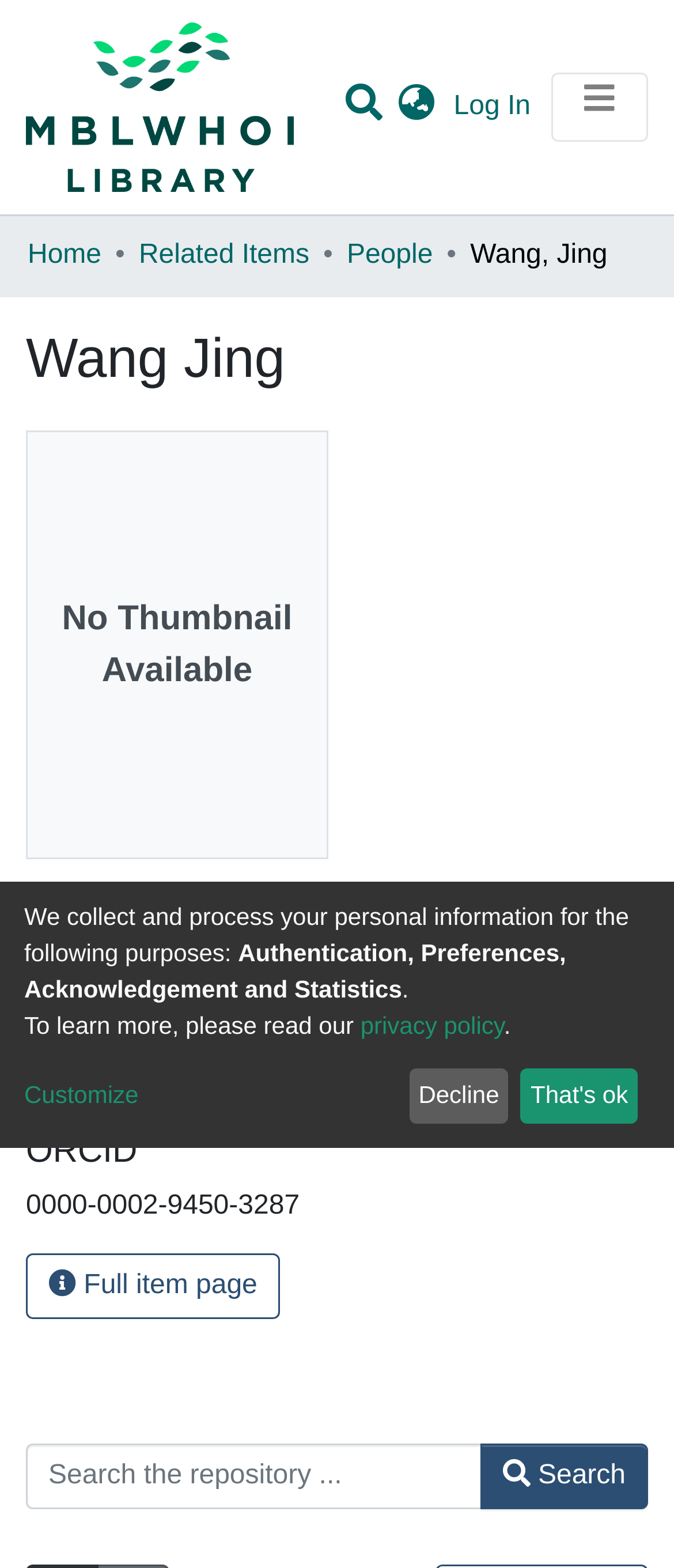Determine the bounding box for the UI element that matches this description: "aria-label="Language switch" title="Language switch"".

[0.574, 0.055, 0.663, 0.082]